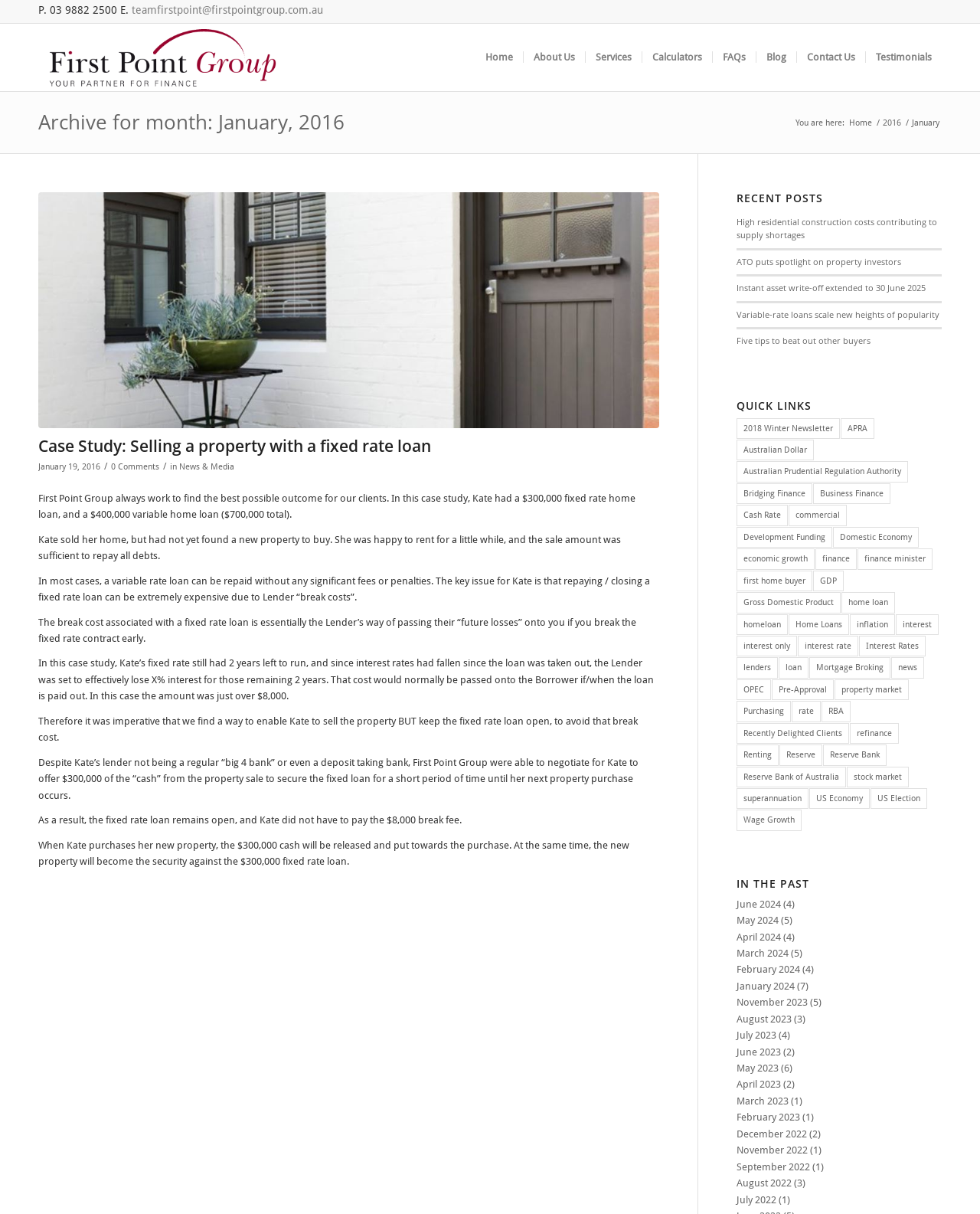What is the purpose of the 'break cost' associated with a fixed rate loan?
Please ensure your answer is as detailed and informative as possible.

According to the article, the break cost is essentially the lender's way of passing their 'future losses' onto the borrower if the loan is paid out early, as explained in the case study of Kate selling her property with a fixed rate loan.